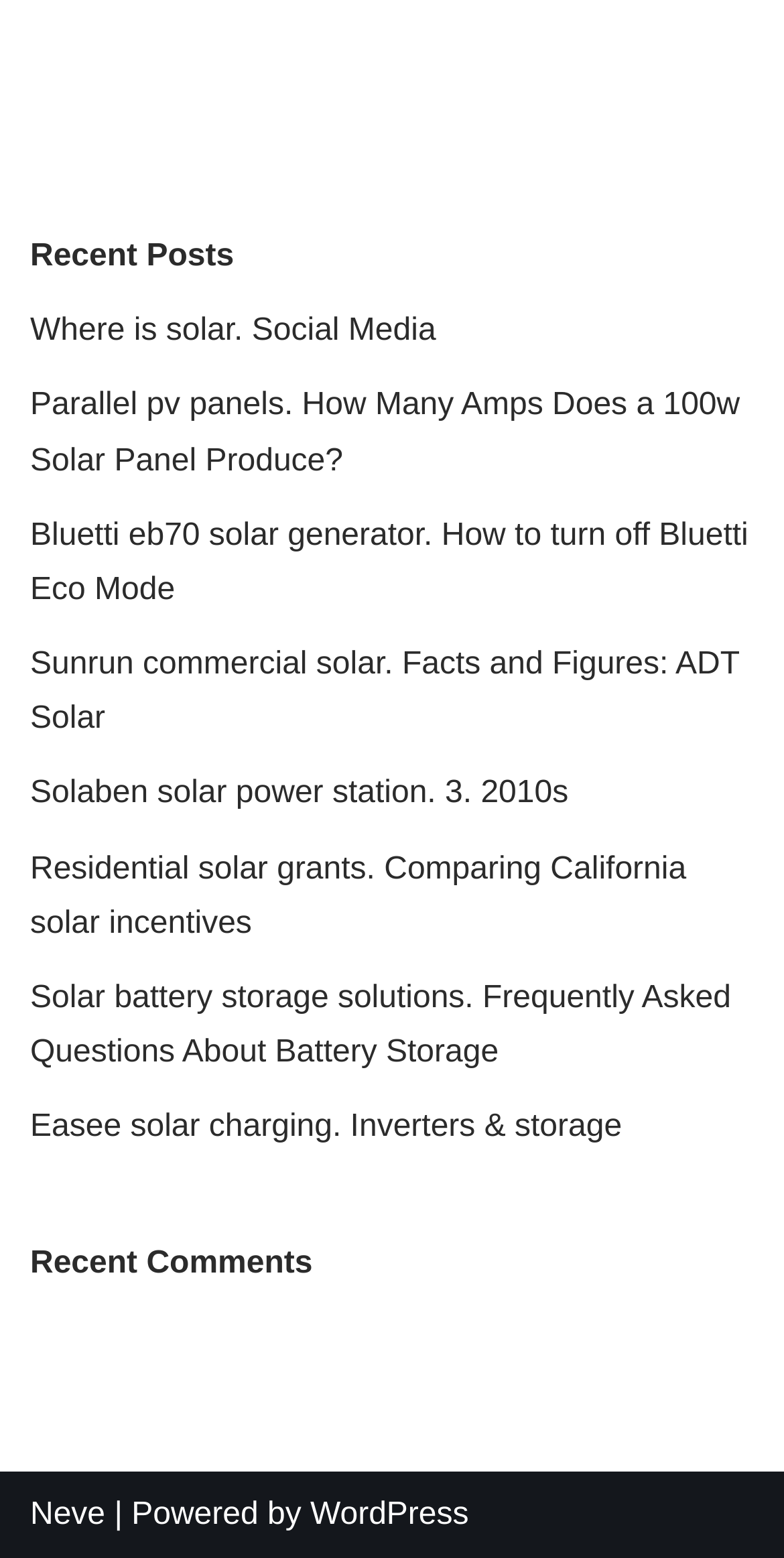Bounding box coordinates must be specified in the format (top-left x, top-left y, bottom-right x, bottom-right y). All values should be floating point numbers between 0 and 1. What are the bounding box coordinates of the UI element described as: Where is solar. Social Media

[0.038, 0.202, 0.556, 0.223]